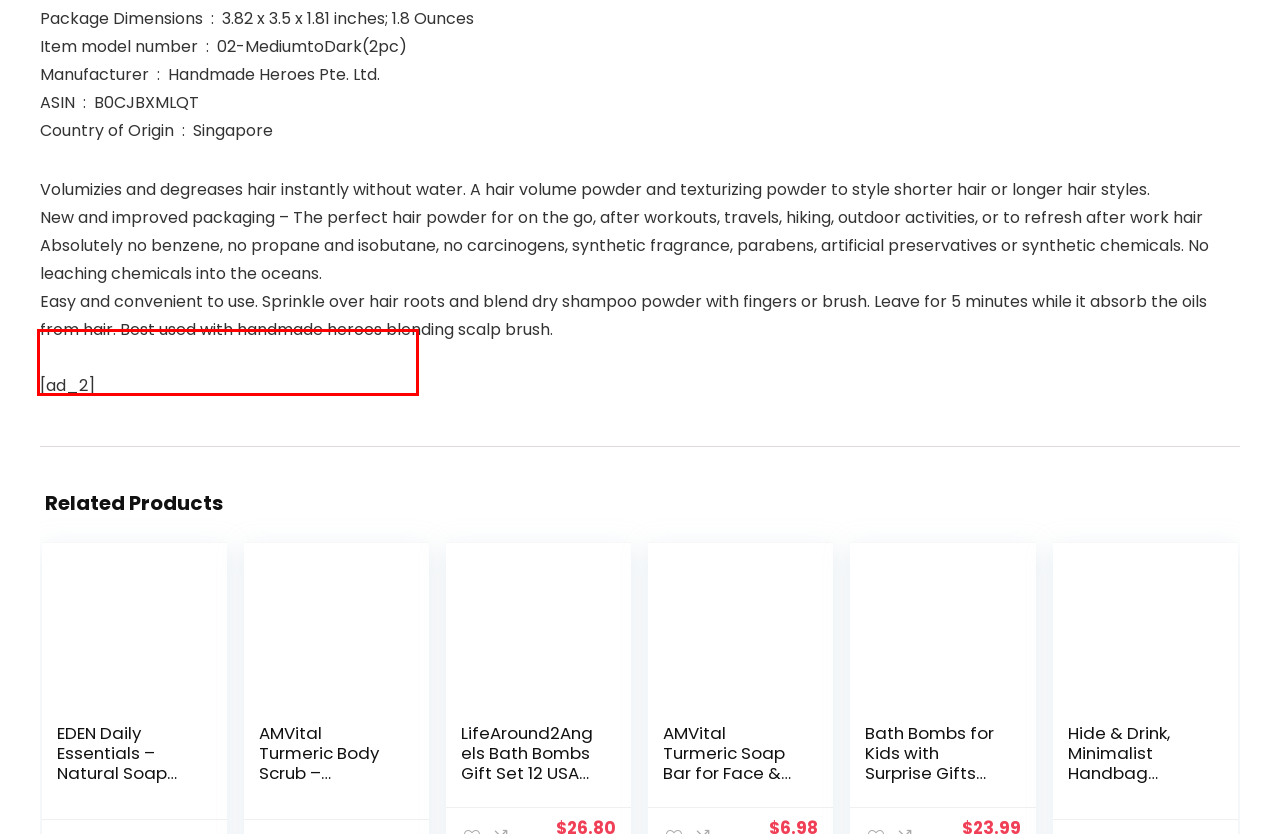Please identify and extract the text from the UI element that is surrounded by a red bounding box in the provided webpage screenshot.

Explore top-notch deals on audio, fashion, tech, health, and more at Grimolo.com. Your one-stop shop for the latest trends. Shop now!